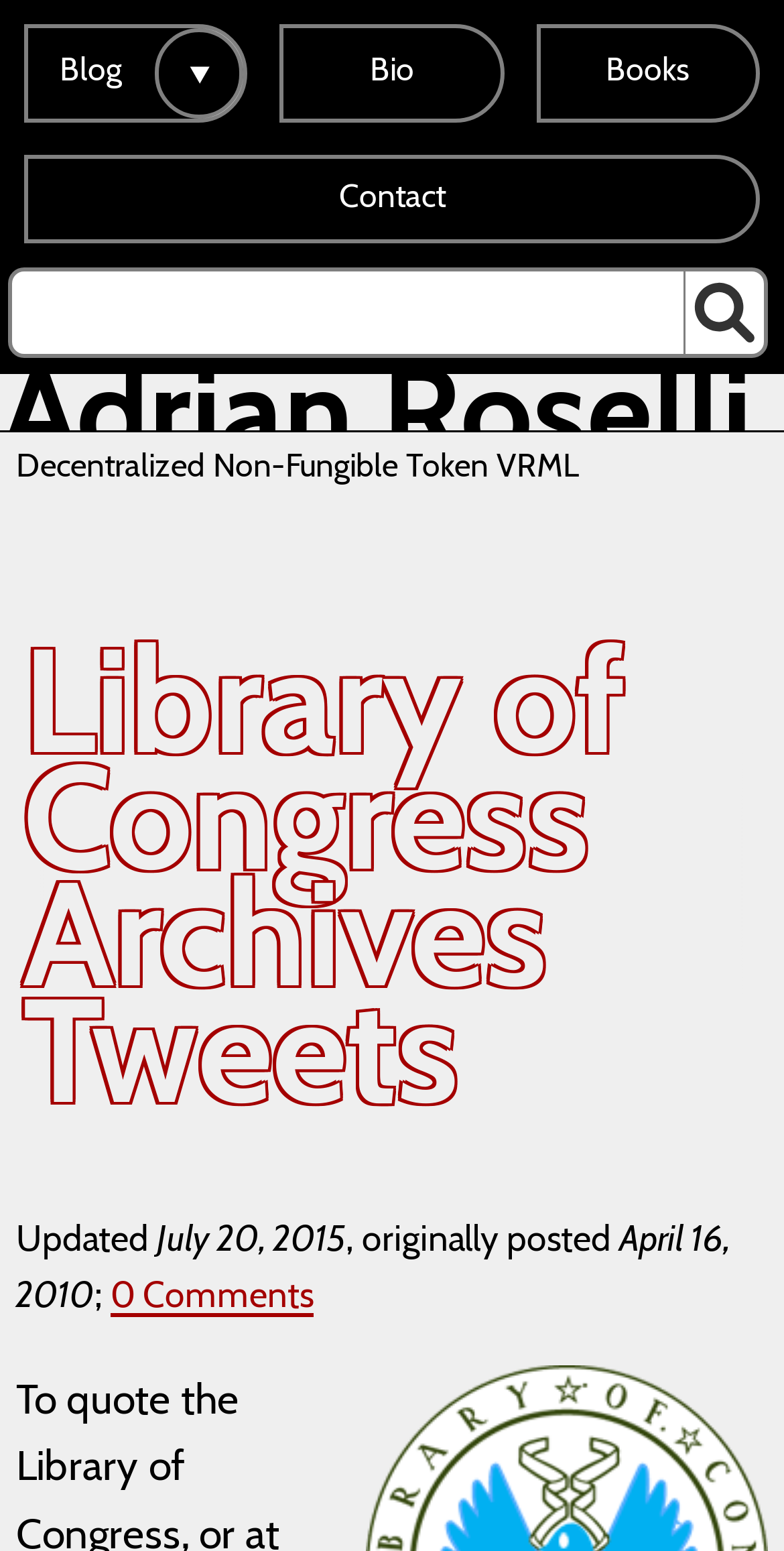Can you specify the bounding box coordinates for the region that should be clicked to fulfill this instruction: "Go to blog".

[0.036, 0.021, 0.196, 0.073]